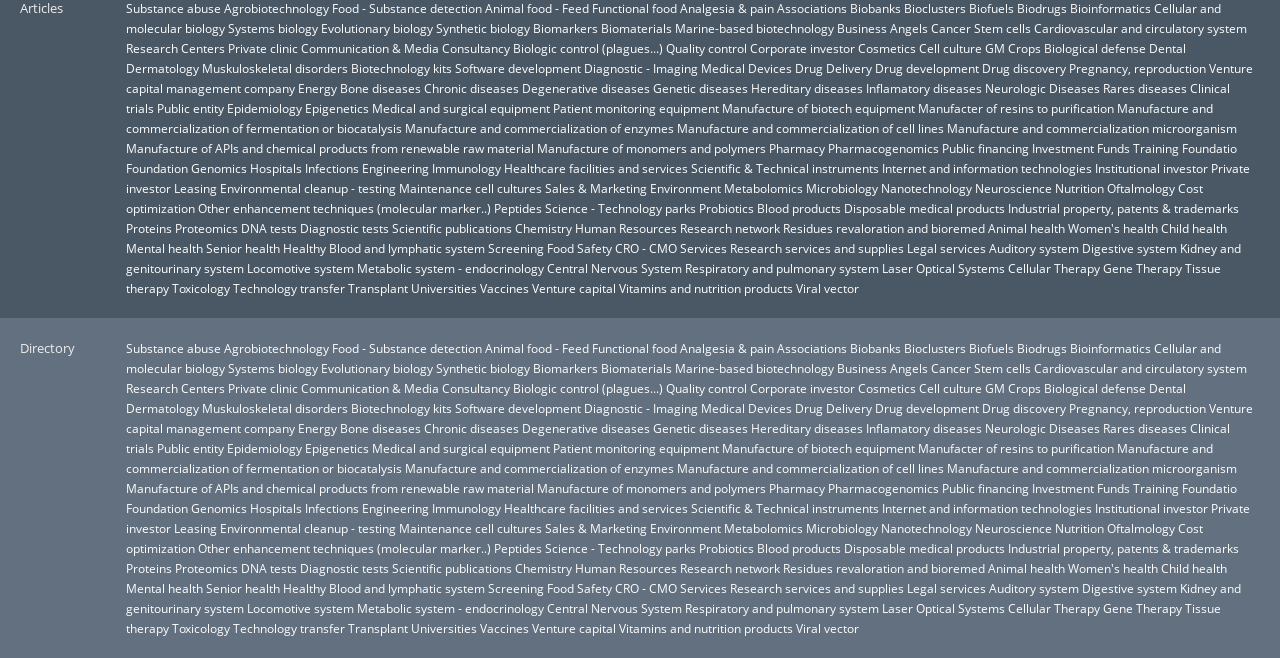Is the link 'Biotechnology kits' above the link 'Software development'?
Provide a detailed and extensive answer to the question.

By comparing the y1 and y2 coordinates of the bounding boxes, I found that the link 'Biotechnology kits' has a y1 value of 0.091 and a y2 value of 0.116, while the link 'Software development' has a y1 value of 0.091 and a y2 value of 0.116. Since their y1 values are the same, I compared their y2 values and found that the y2 value of 'Biotechnology kits' is smaller than that of 'Software development'. Therefore, 'Biotechnology kits' is above 'Software development'.